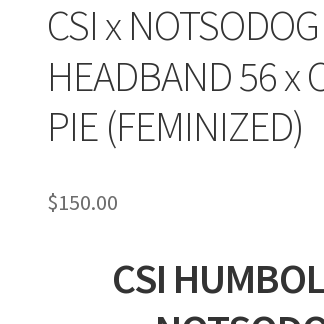Give a short answer to this question using one word or a phrase:
What is the hybrid nature of the product?

Not specified